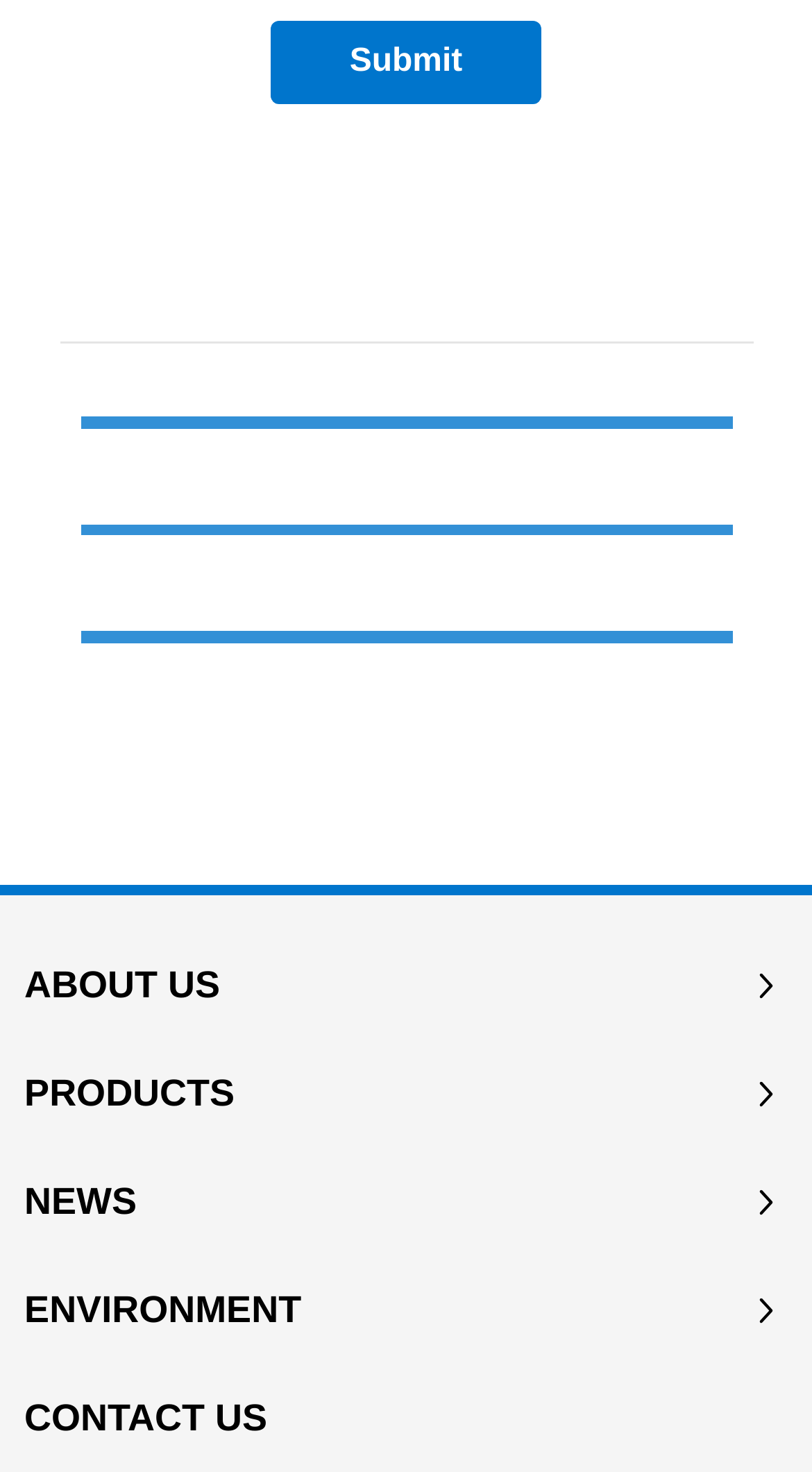Identify the bounding box coordinates for the UI element mentioned here: "aria-label="Advertisement" name="aswift_1" title="Advertisement"". Provide the coordinates as four float values between 0 and 1, i.e., [left, top, right, bottom].

None